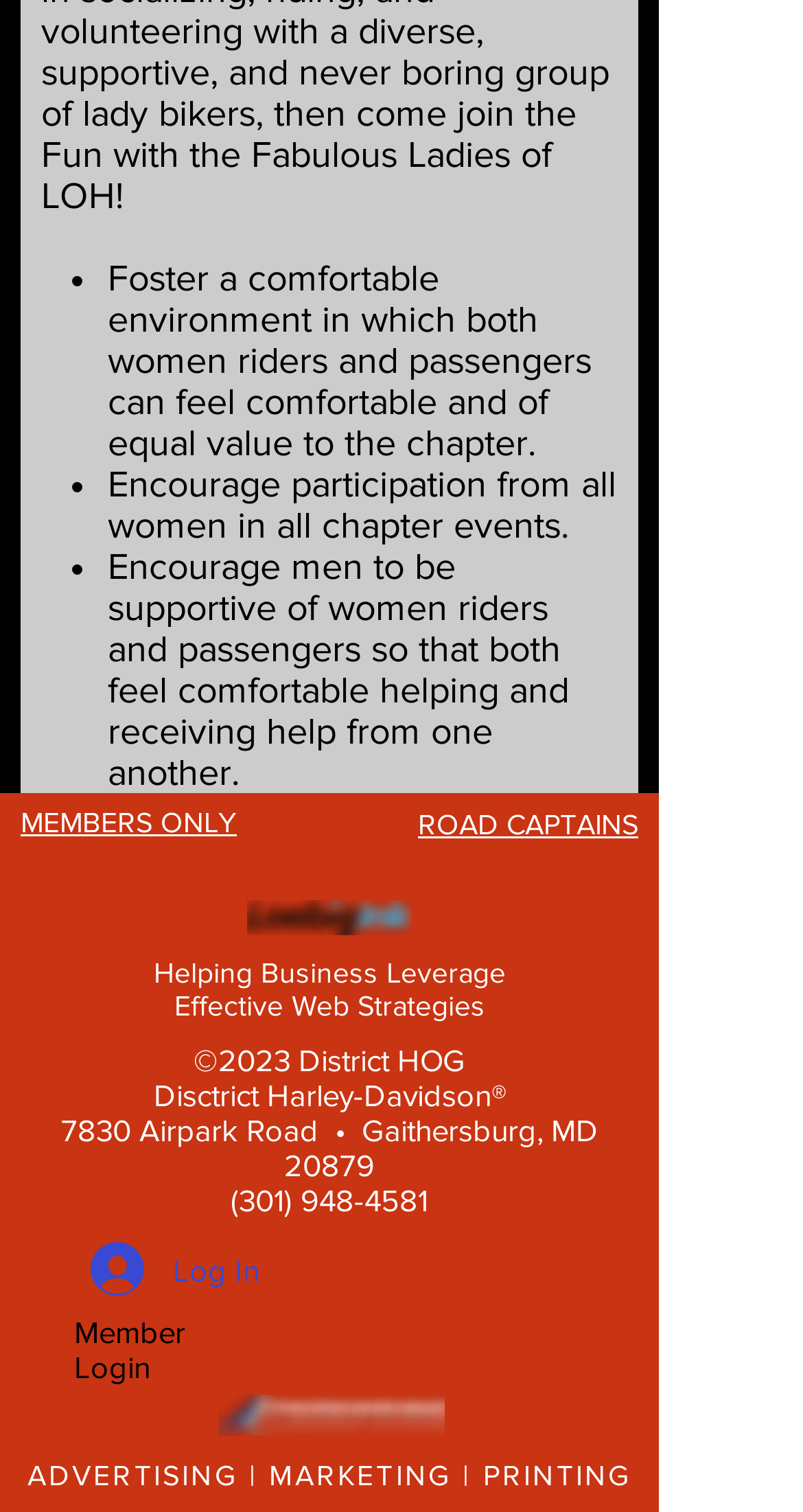Identify the bounding box of the HTML element described as: "MEMBERS ONLY".

[0.026, 0.533, 0.295, 0.554]